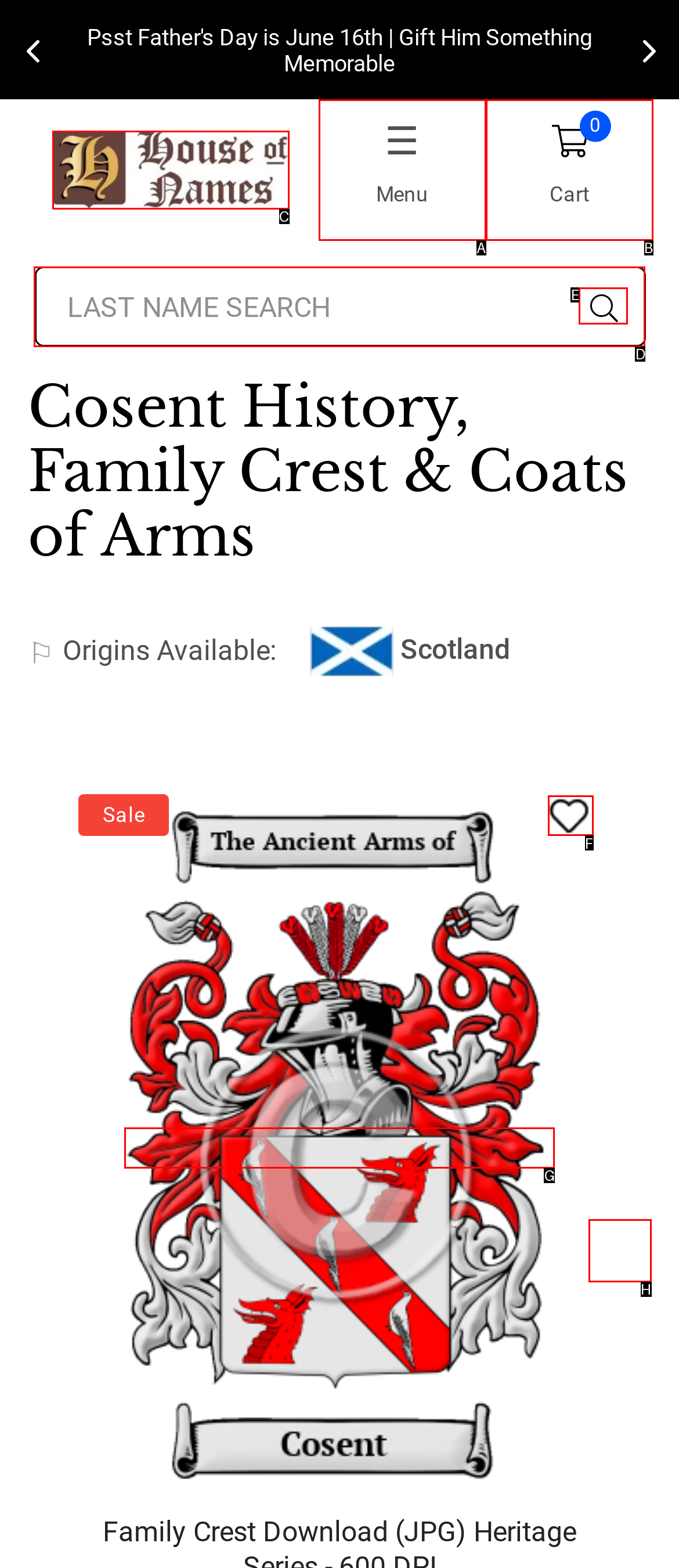To complete the instruction: View Cosent family crest, which HTML element should be clicked?
Respond with the option's letter from the provided choices.

G